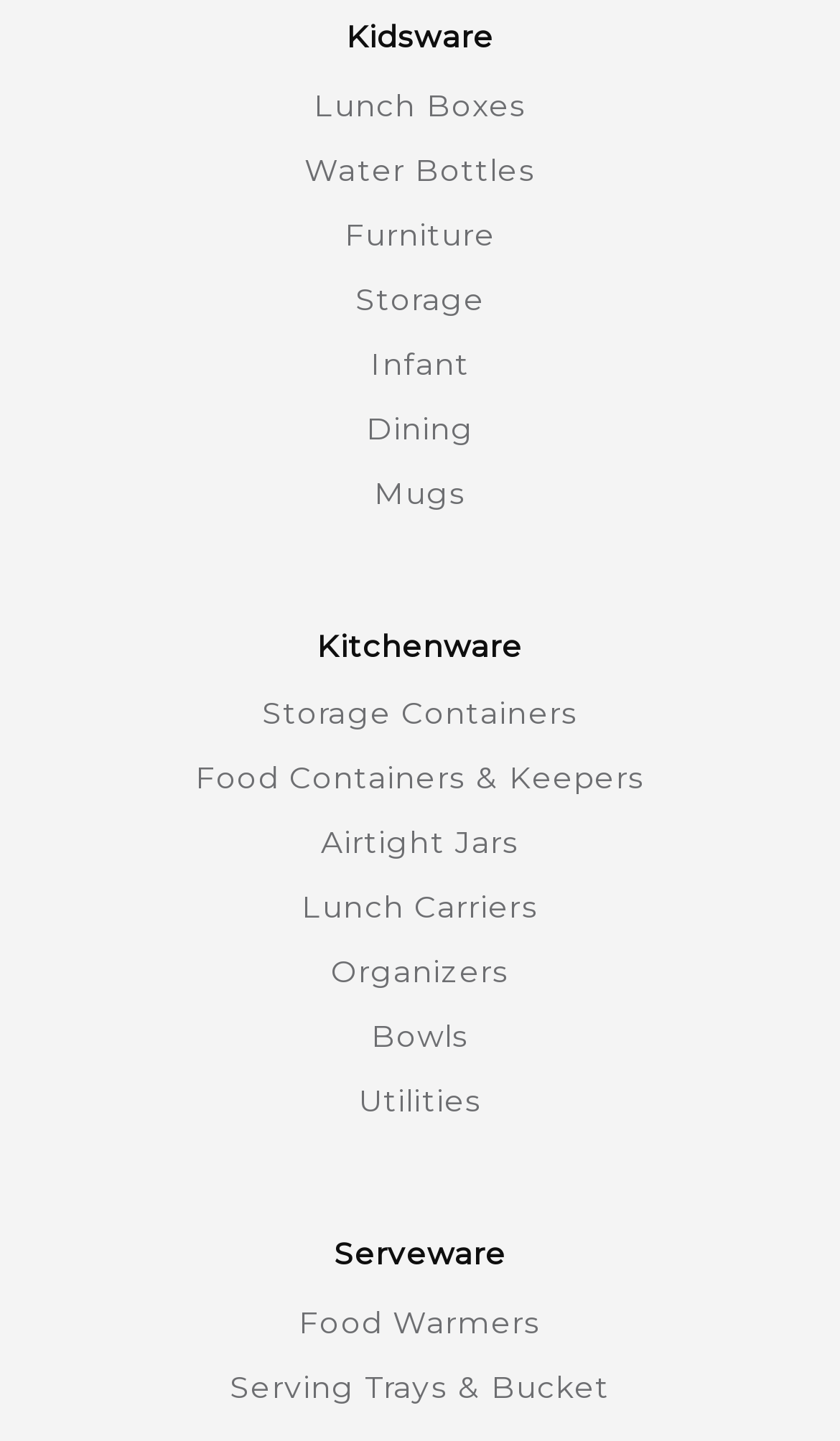Can you give a detailed response to the following question using the information from the image? What type of items are 'Airtight Jars' used for?

The link 'Airtight Jars' is located under the heading 'Kitchenware', and its name suggests that it is used for storing food in an airtight container.